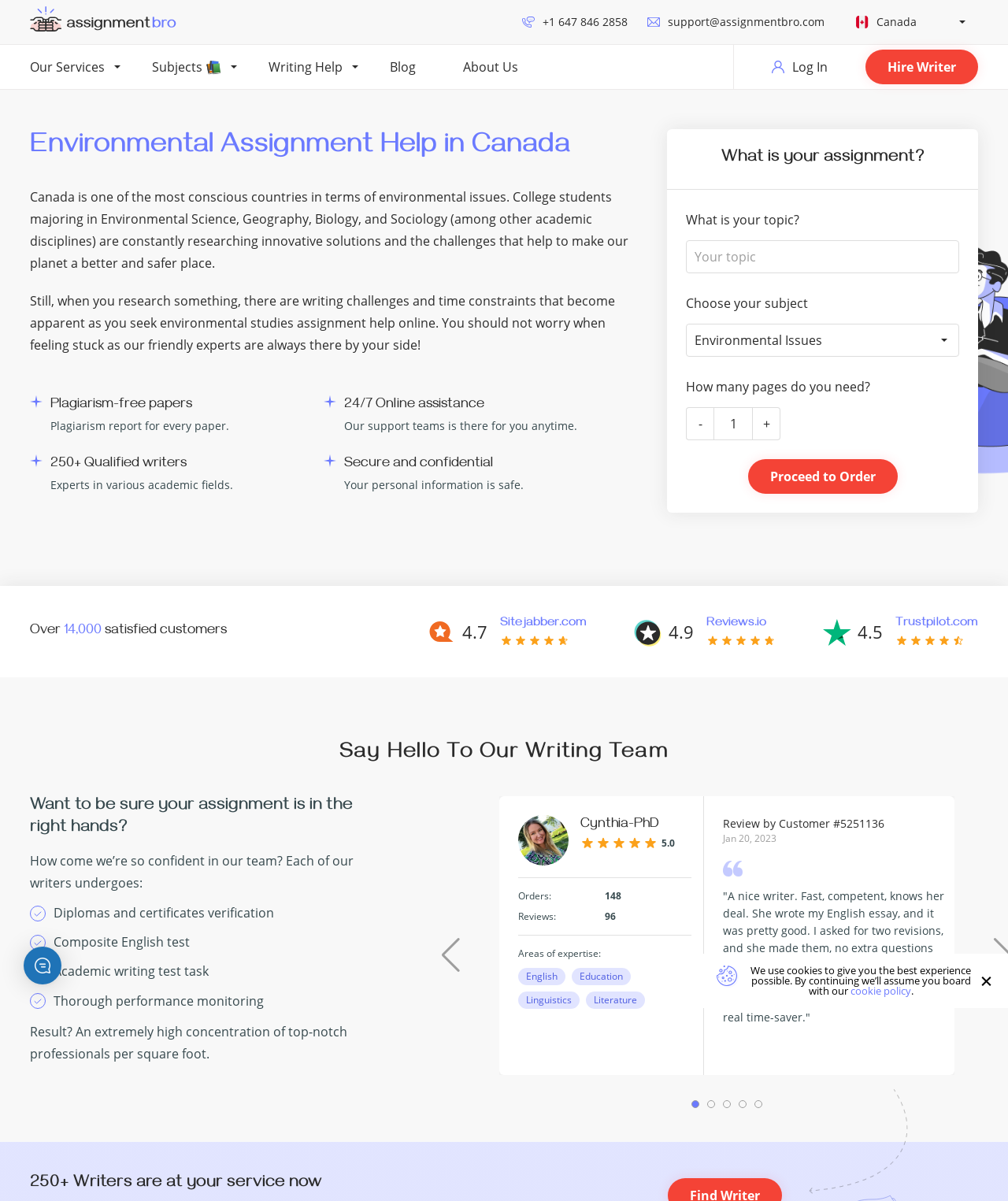Locate the bounding box of the UI element defined by this description: "+1 647 846 2858". The coordinates should be given as four float numbers between 0 and 1, formatted as [left, top, right, bottom].

[0.538, 0.01, 0.623, 0.026]